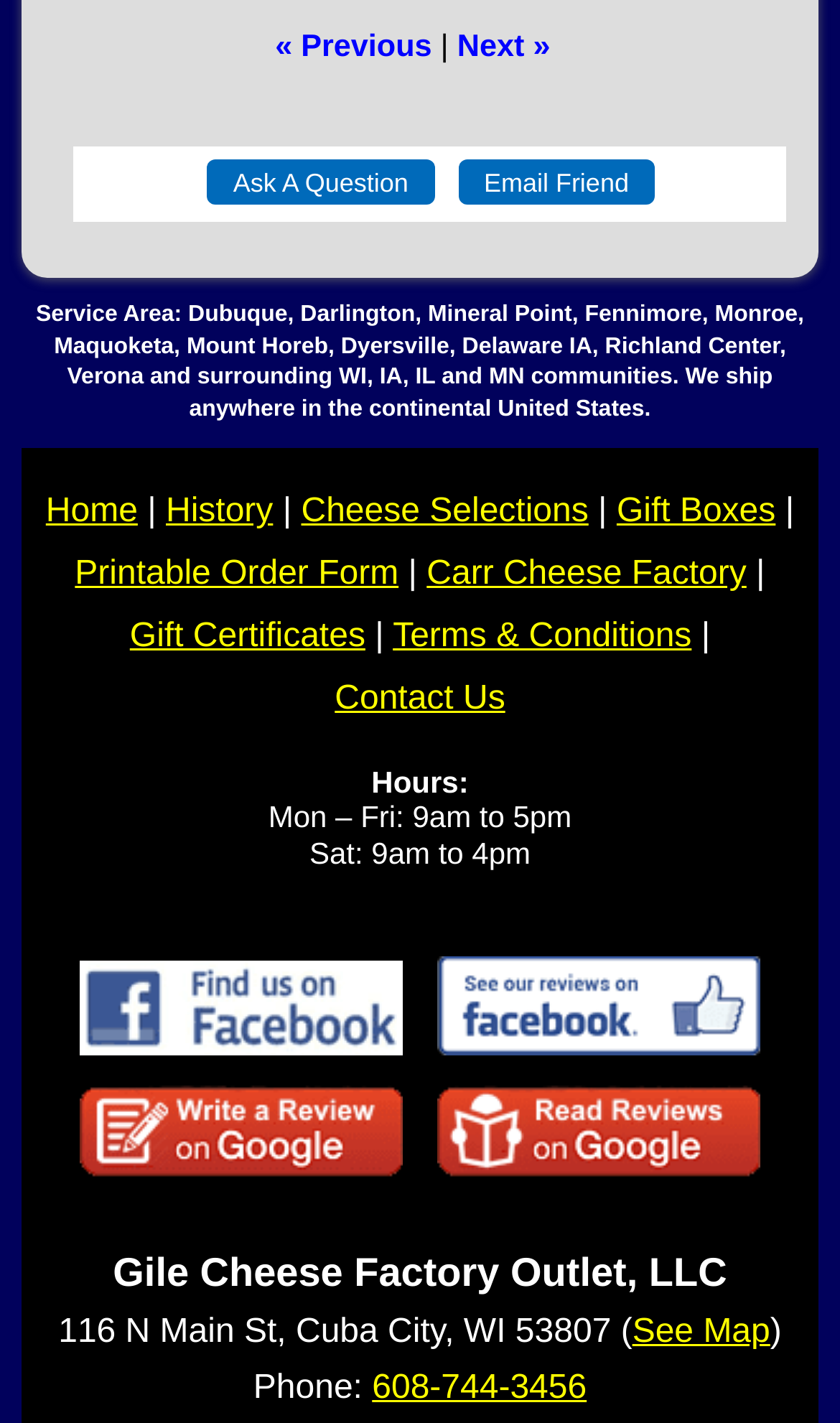What is the address of the company?
Based on the screenshot, provide a one-word or short-phrase response.

116 N Main St, Cuba City, WI 53807